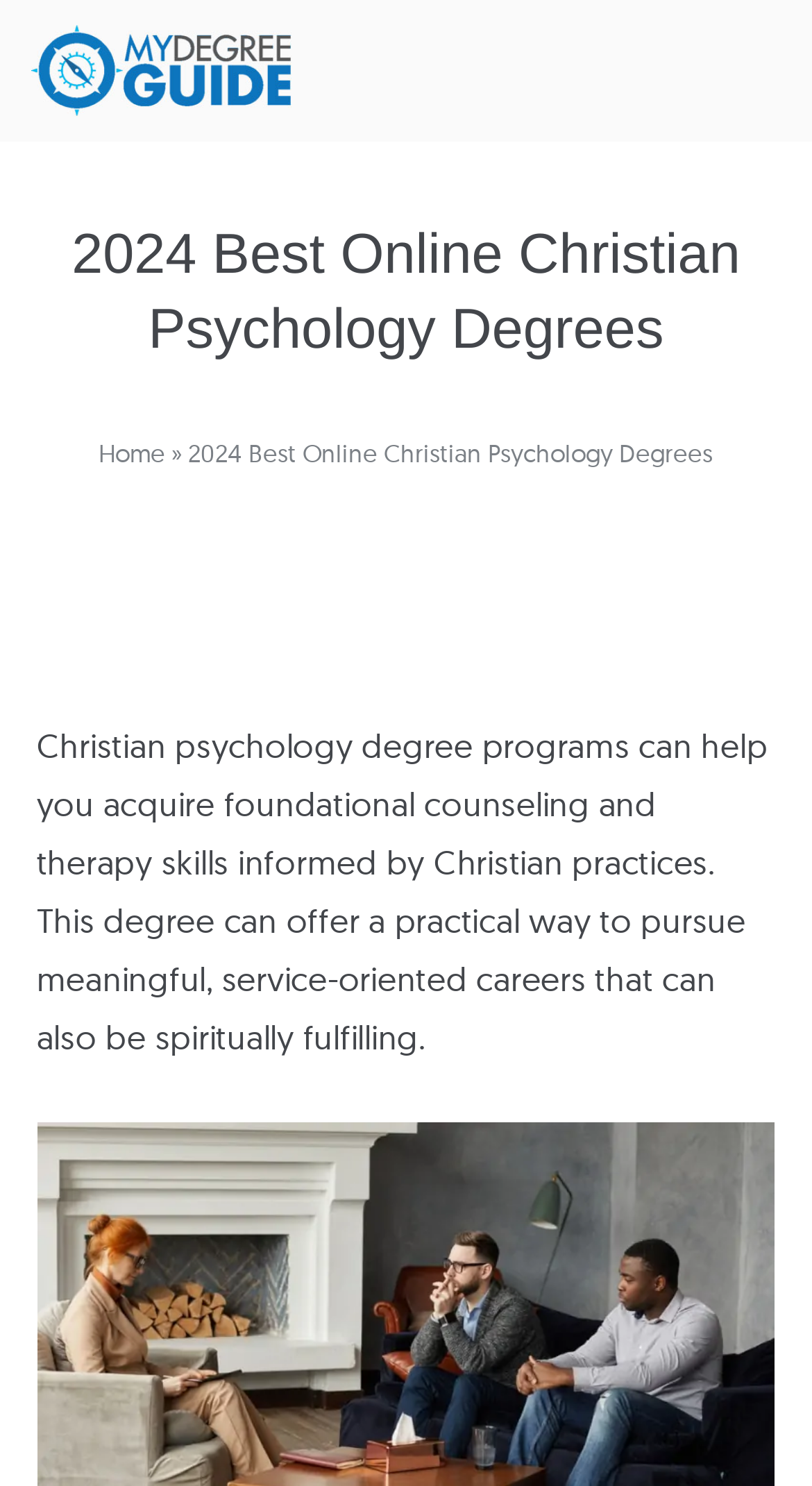Can you give a detailed response to the following question using the information from the image? How many links are in the breadcrumb navigation?

I counted the links in the breadcrumb navigation by looking at the navigation element with the text 'breadcrumbs' and finding only one link element with the text 'Home'.